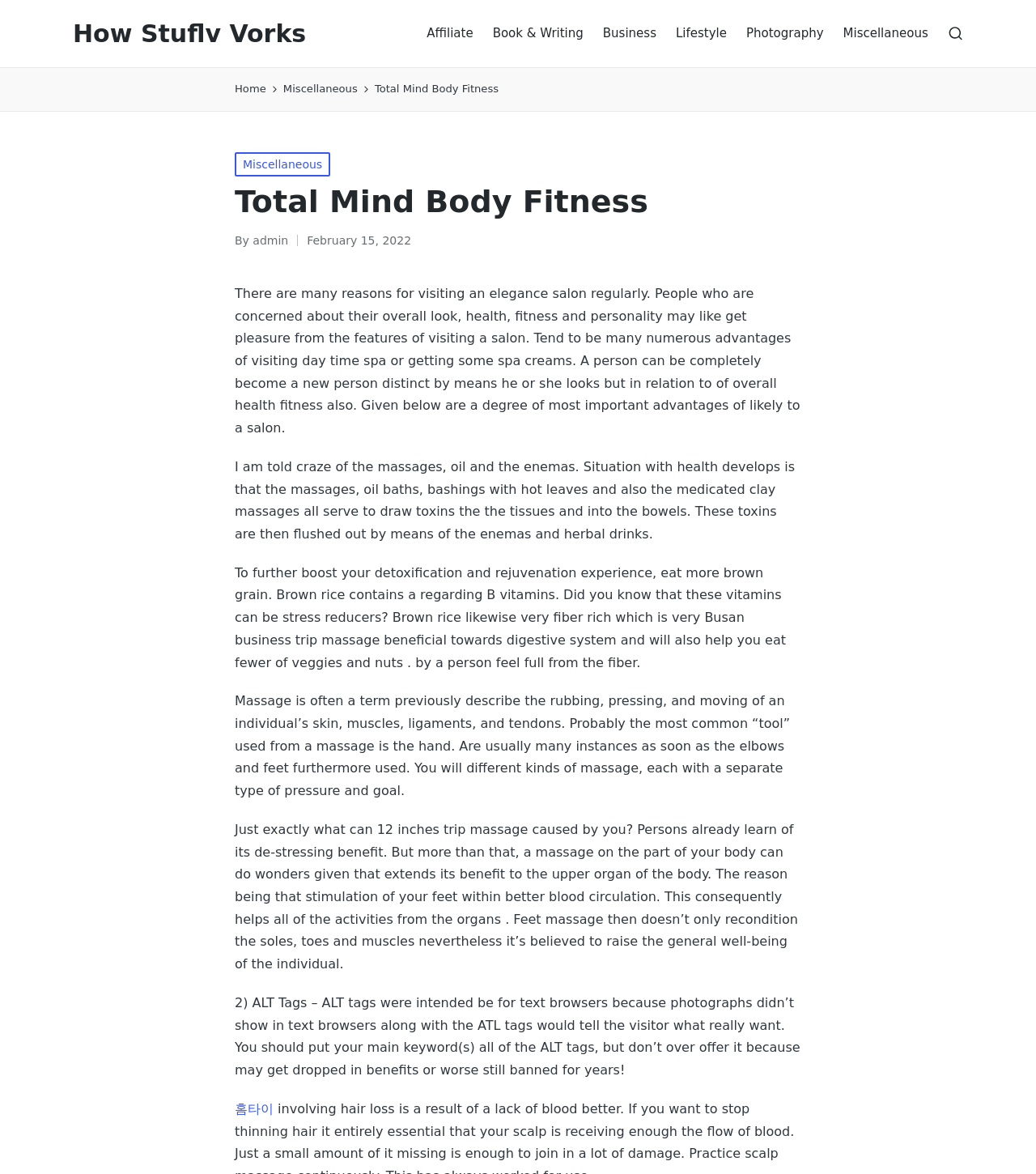What is the category of the current post?
We need a detailed and meticulous answer to the question.

The category of the current post can be determined by looking at the breadcrumbs navigation, which shows 'Home' > 'Miscellaneous', indicating that the current post belongs to the 'Miscellaneous' category.